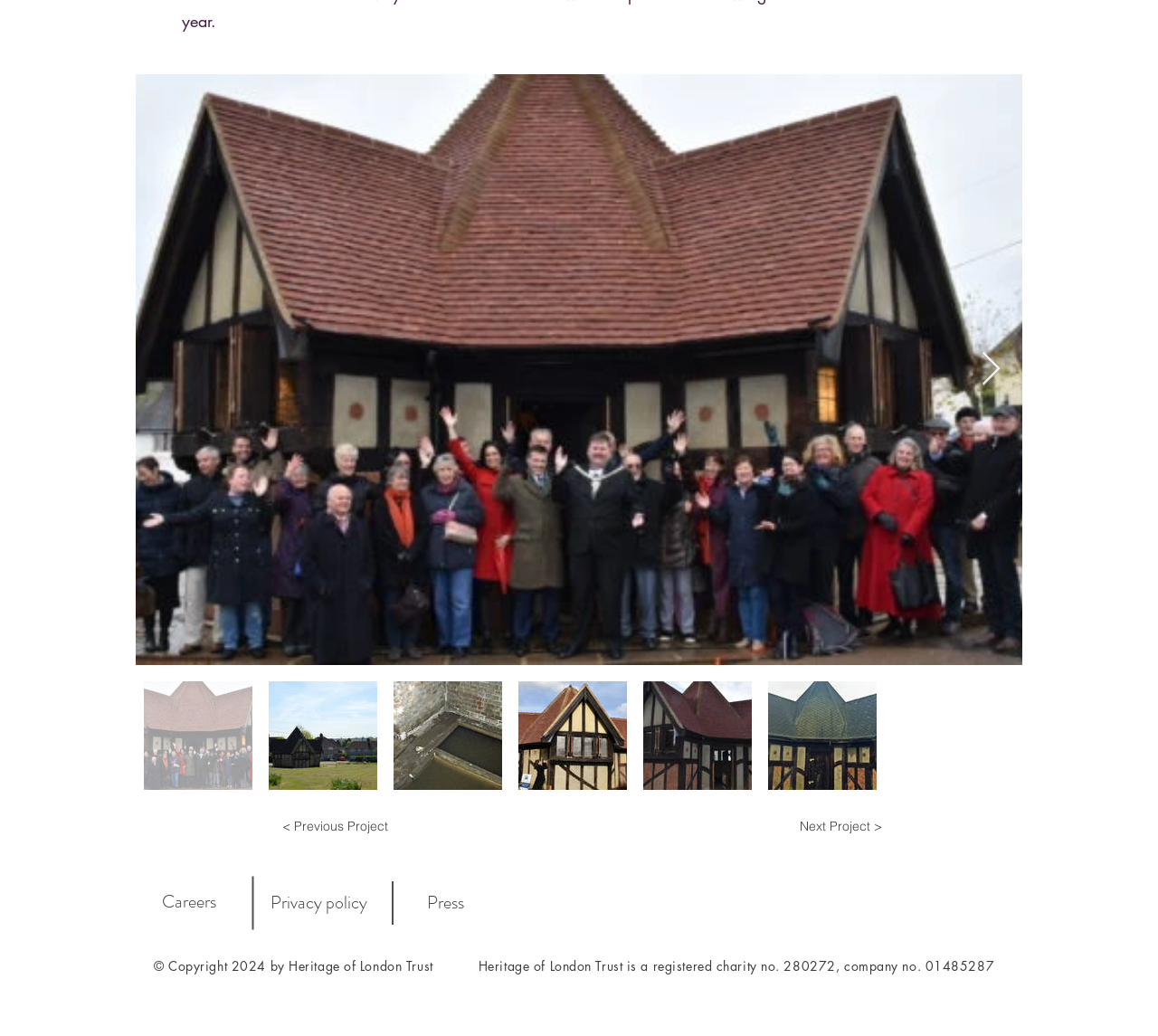What is the company number of Heritage of London Trust?
Examine the screenshot and reply with a single word or phrase.

01485287